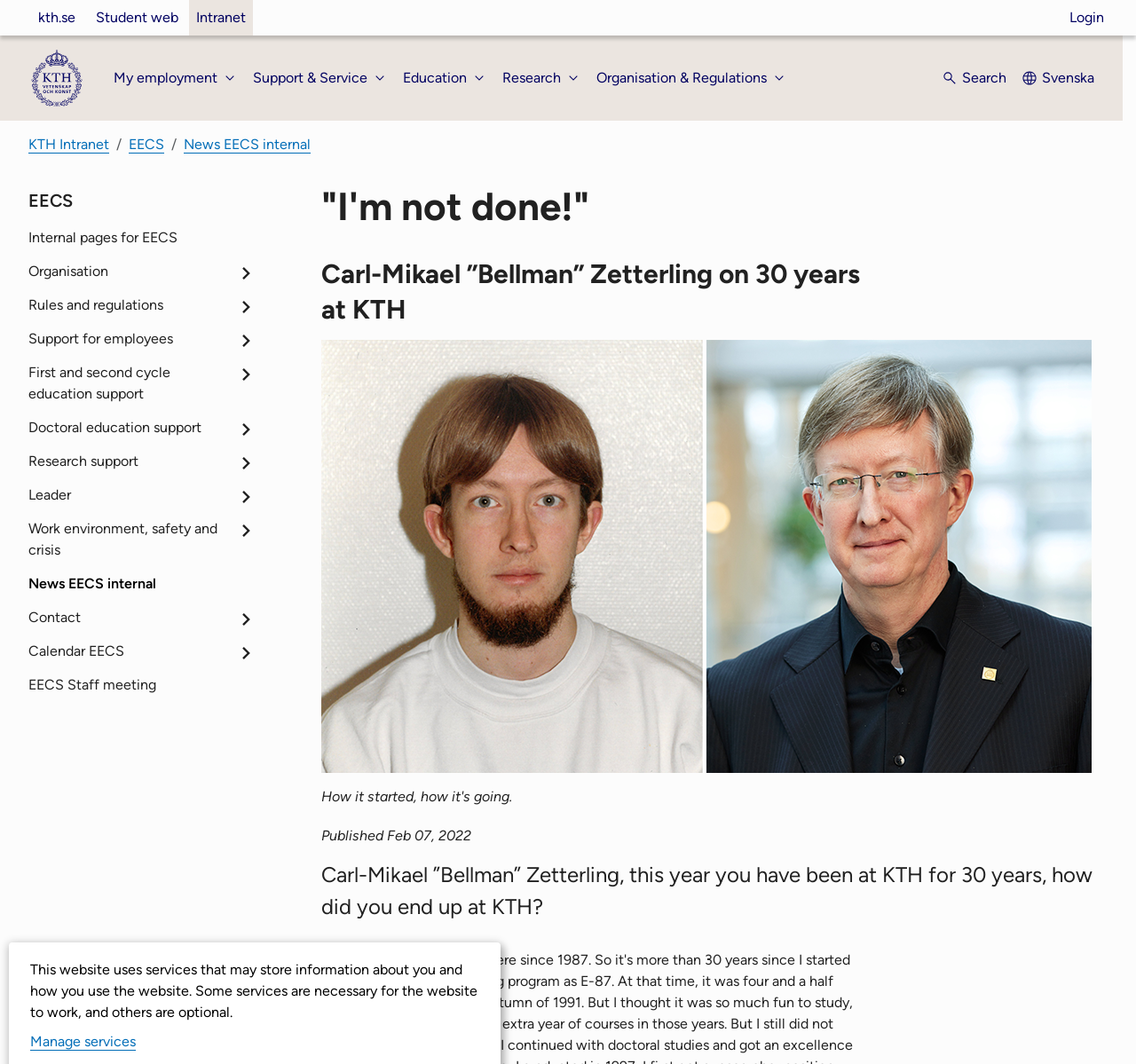Please answer the following query using a single word or phrase: 
What is the main topic of the news article?

Carl-Mikael Zetterling